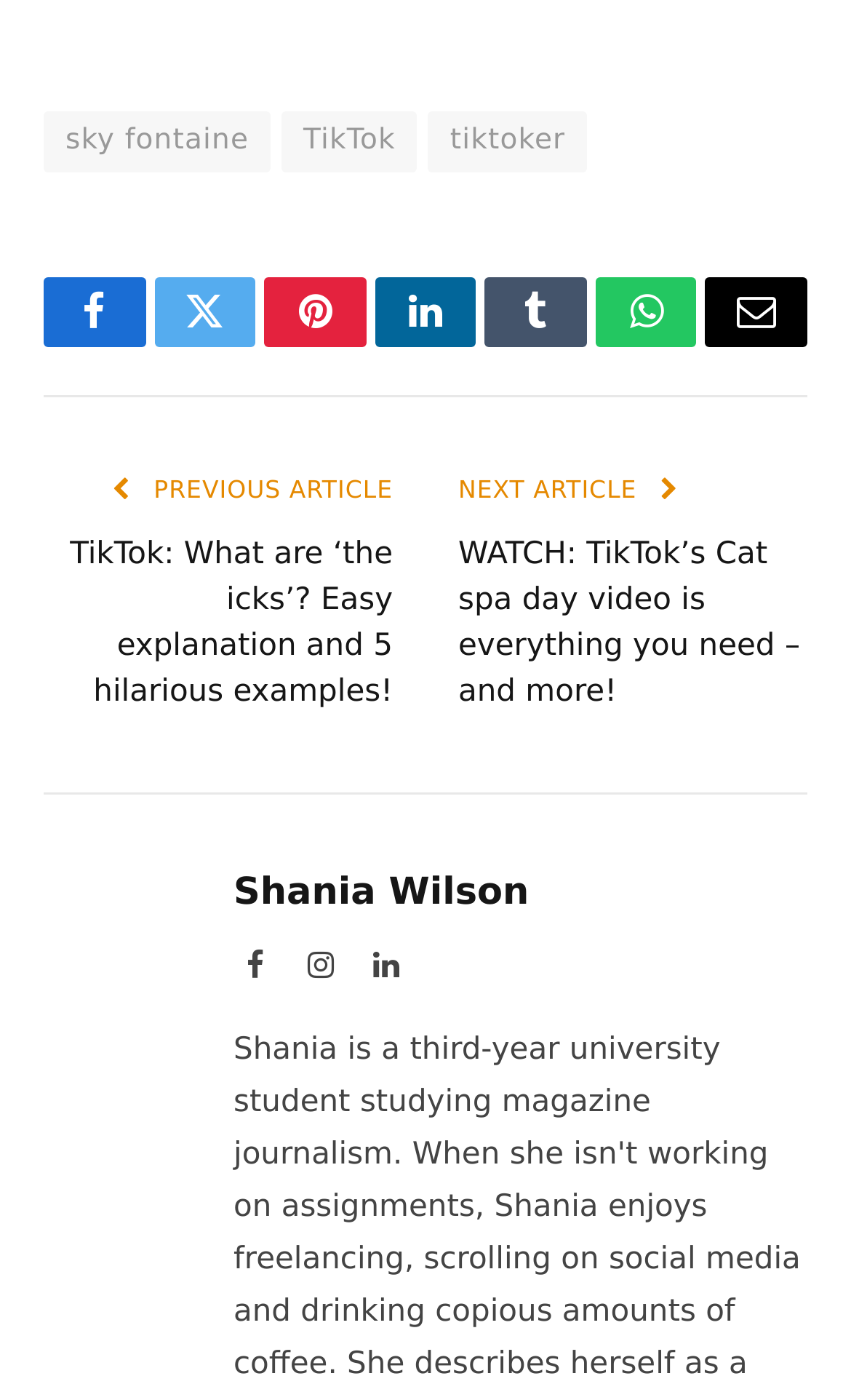Identify the bounding box coordinates of the area that should be clicked in order to complete the given instruction: "Share on Facebook". The bounding box coordinates should be four float numbers between 0 and 1, i.e., [left, top, right, bottom].

[0.274, 0.674, 0.326, 0.705]